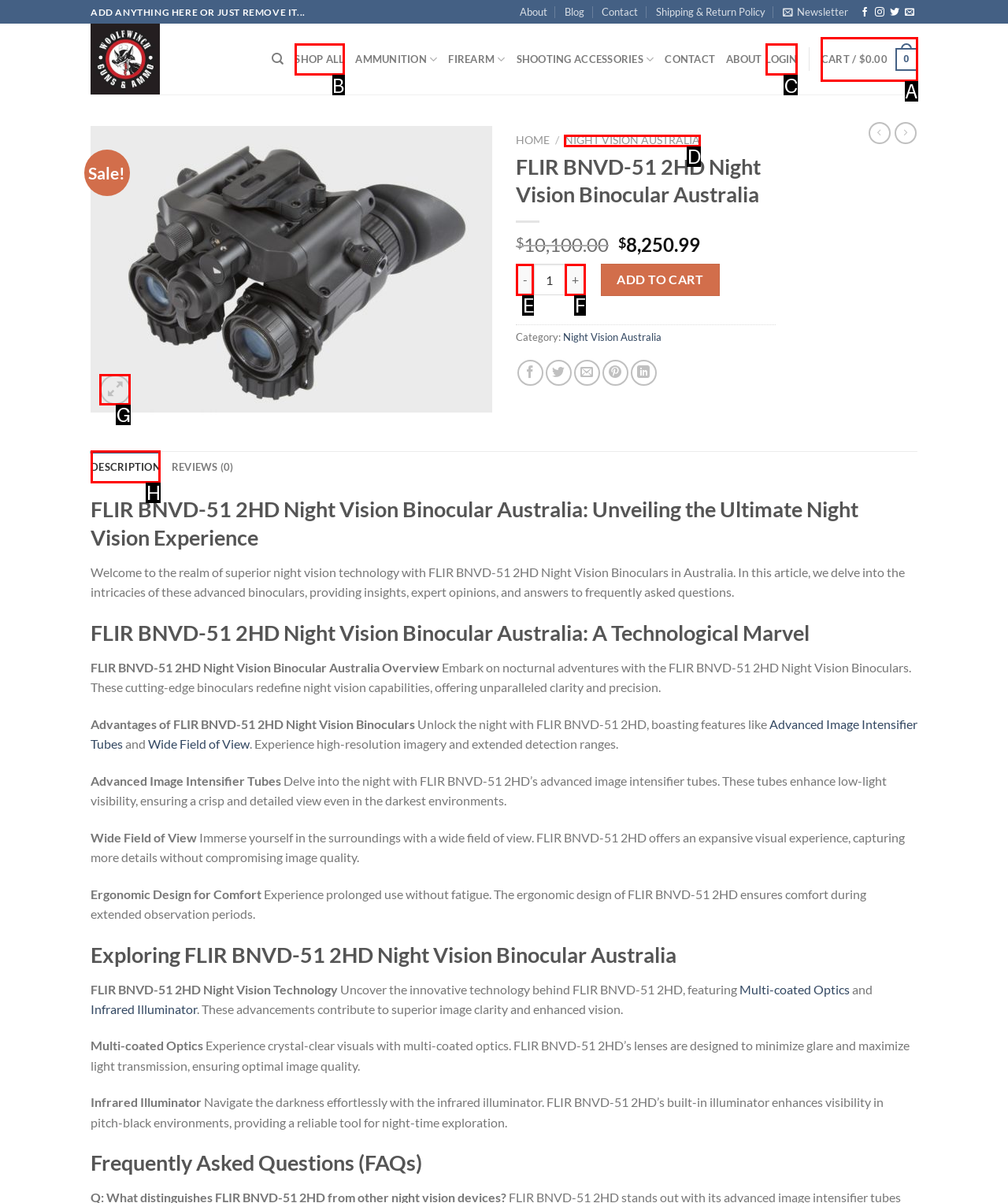Tell me which option I should click to complete the following task: Go to the 'NIGHT VISION AUSTRALIA' category Answer with the option's letter from the given choices directly.

D